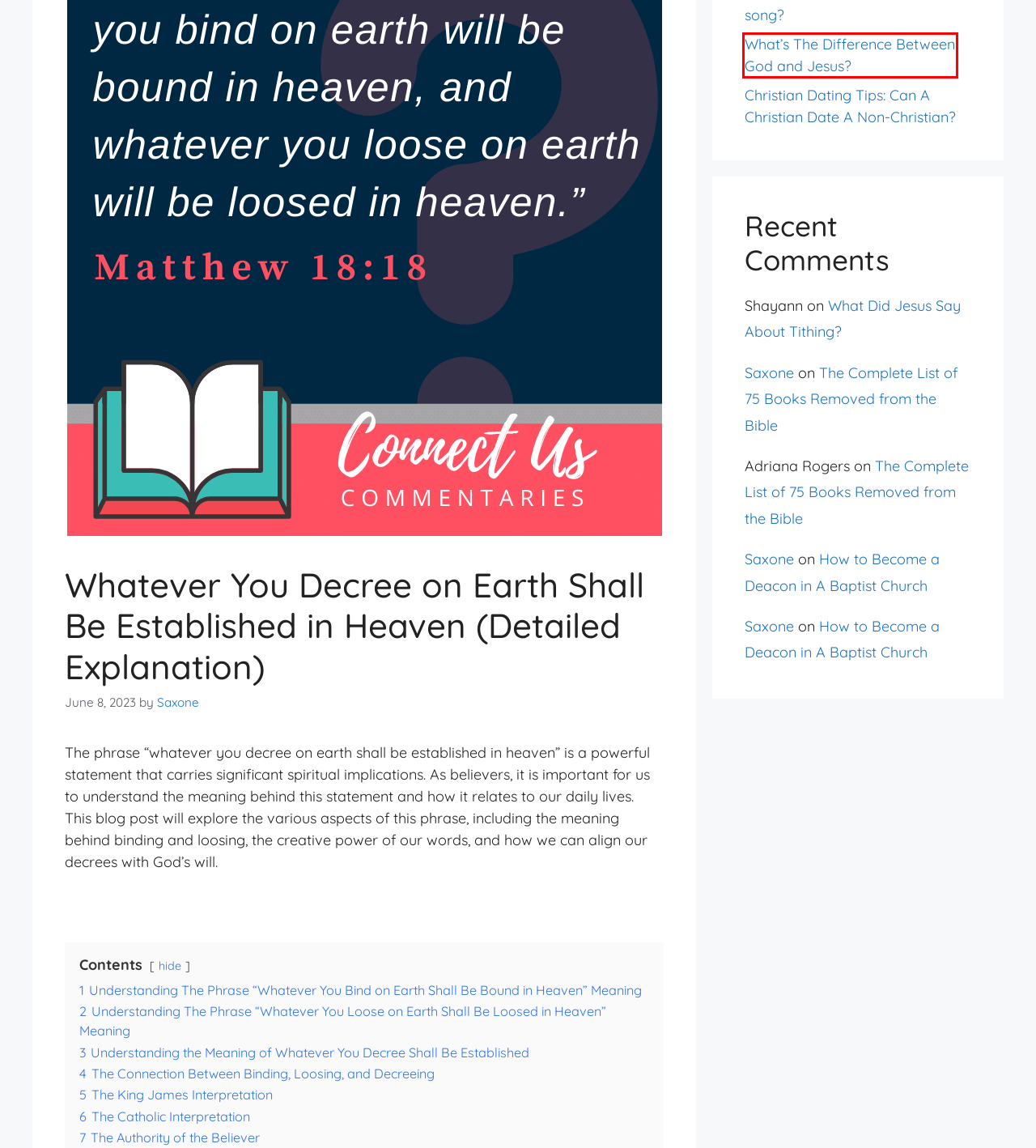You are presented with a screenshot of a webpage that includes a red bounding box around an element. Determine which webpage description best matches the page that results from clicking the element within the red bounding box. Here are the candidates:
A. What's The Difference Between God and Jesus? - Christian Gist
B. Countries With The Most Church Attendance - Christian Gist
C. Christian Dating Tips: Can A Christian Date A Non-Christian? - Christian Gist
D. The Complete List of 75 Books Removed from the Bible - Christian Gist
E. What Did Jesus Say About Tithing? - Christian Gist
F. Saxone - Christian Gist
G. Cookies Policy - Christian Gist
H. How to Become a Deacon in A Baptist Church - Christian Gist

A